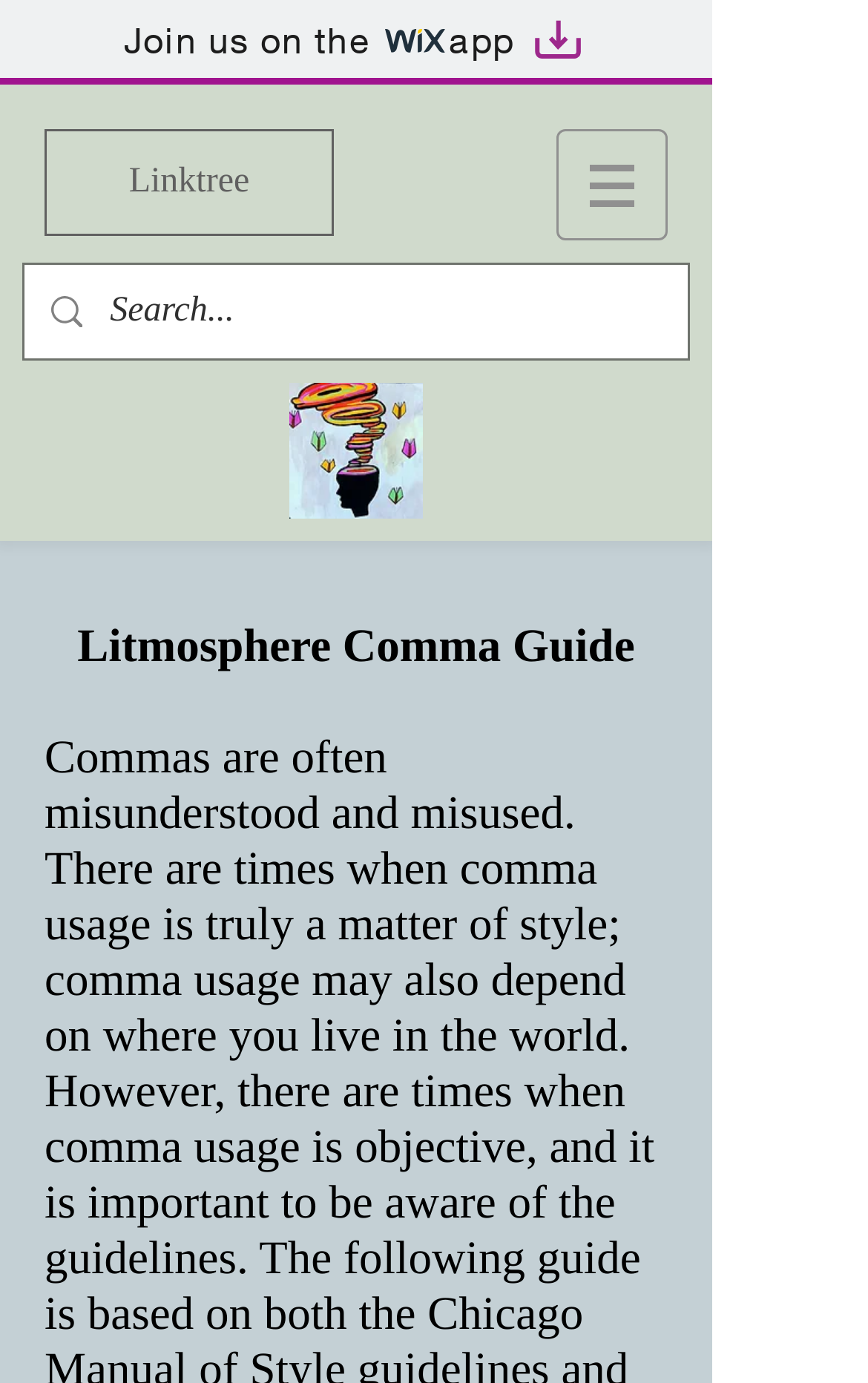Highlight the bounding box of the UI element that corresponds to this description: "Linktree".

[0.051, 0.093, 0.385, 0.171]